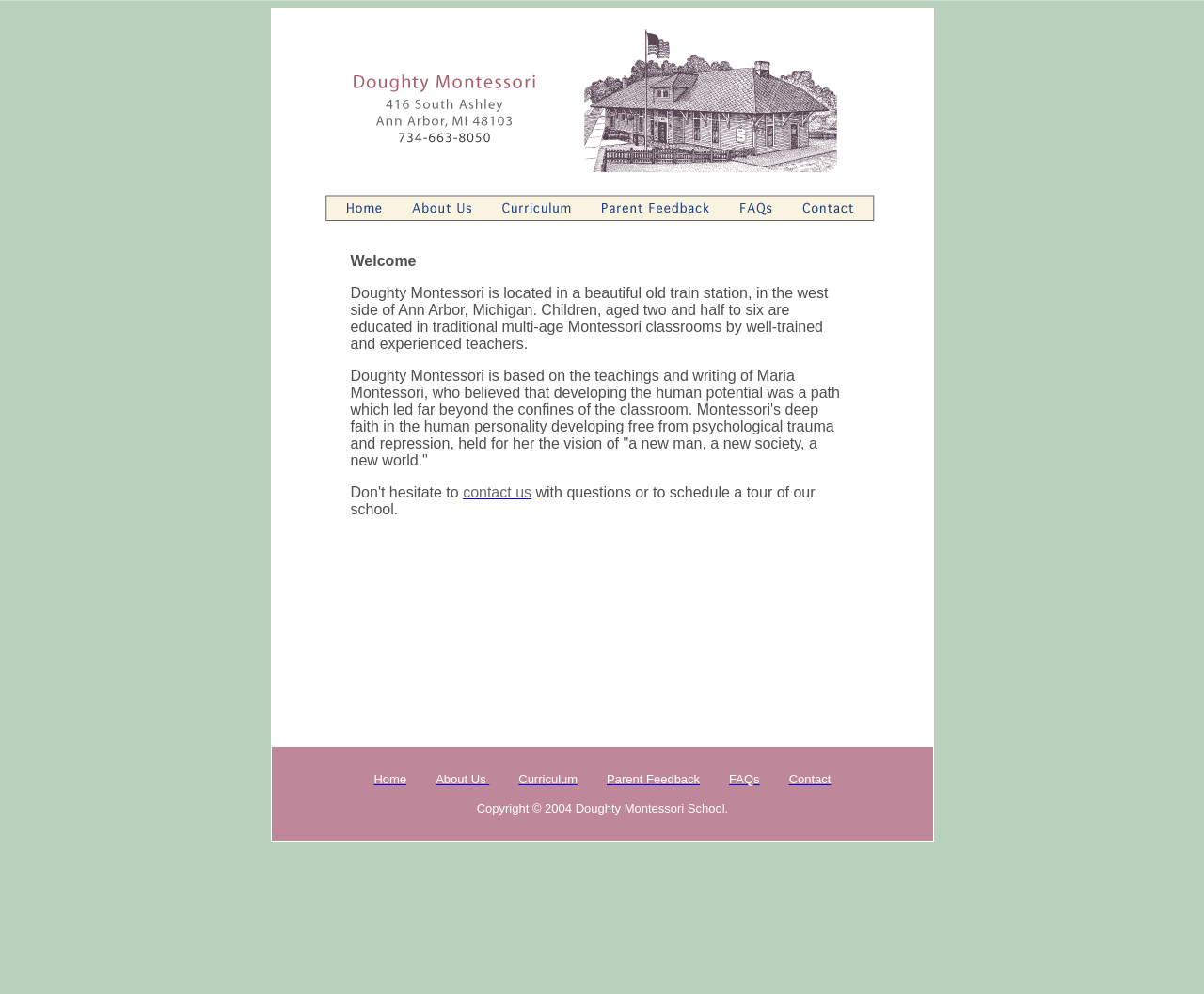What is the location of Doughty Montessori School?
From the details in the image, provide a complete and detailed answer to the question.

The webpage content mentions 'Doughty Montessori is located in a beautiful old train station, in the west side of Ann Arbor, Michigan', which reveals that the location of Doughty Montessori School is in Ann Arbor, Michigan.